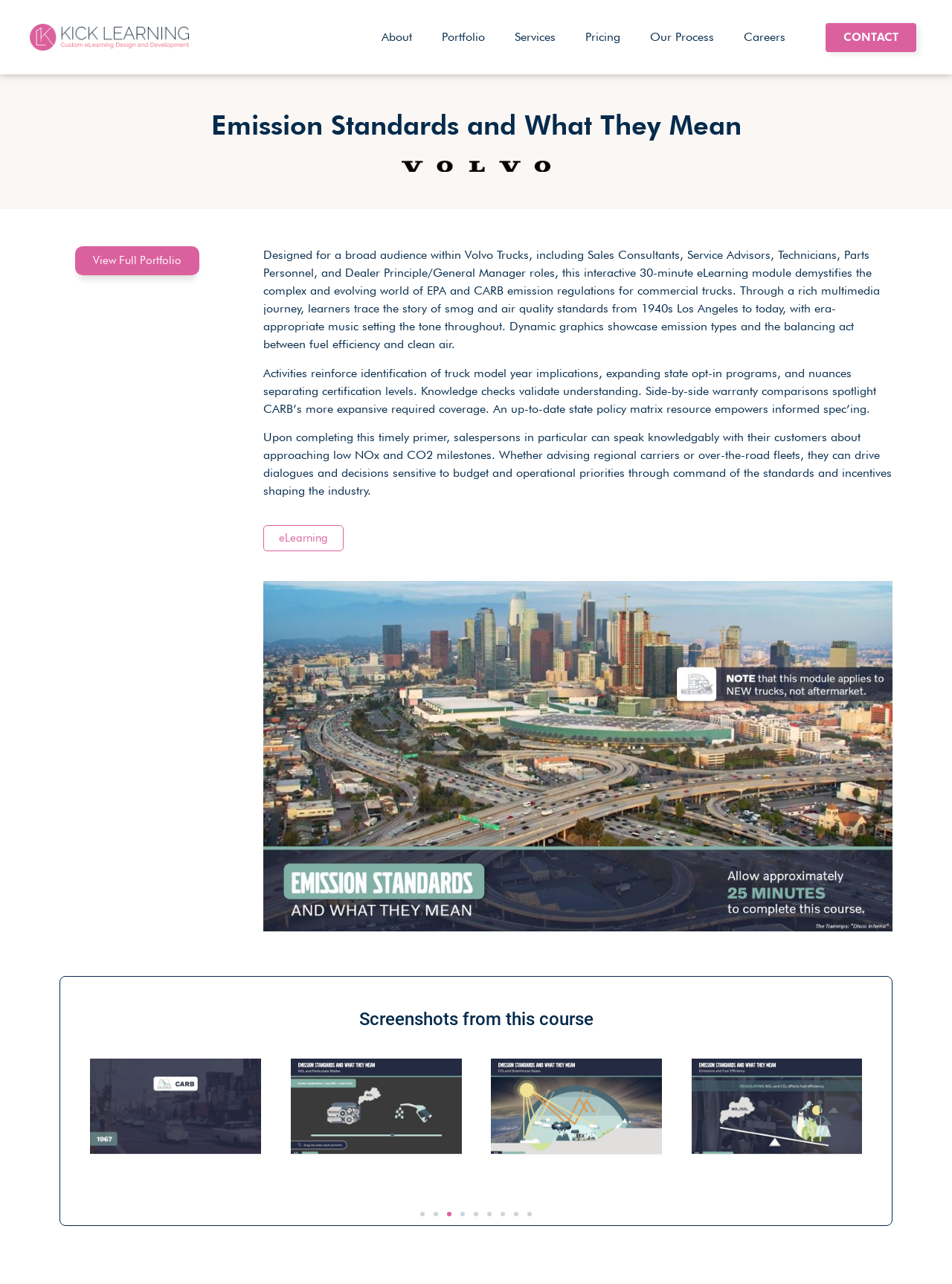What is the target audience for this eLearning module?
Refer to the image and answer the question using a single word or phrase.

Volvo Trucks personnel